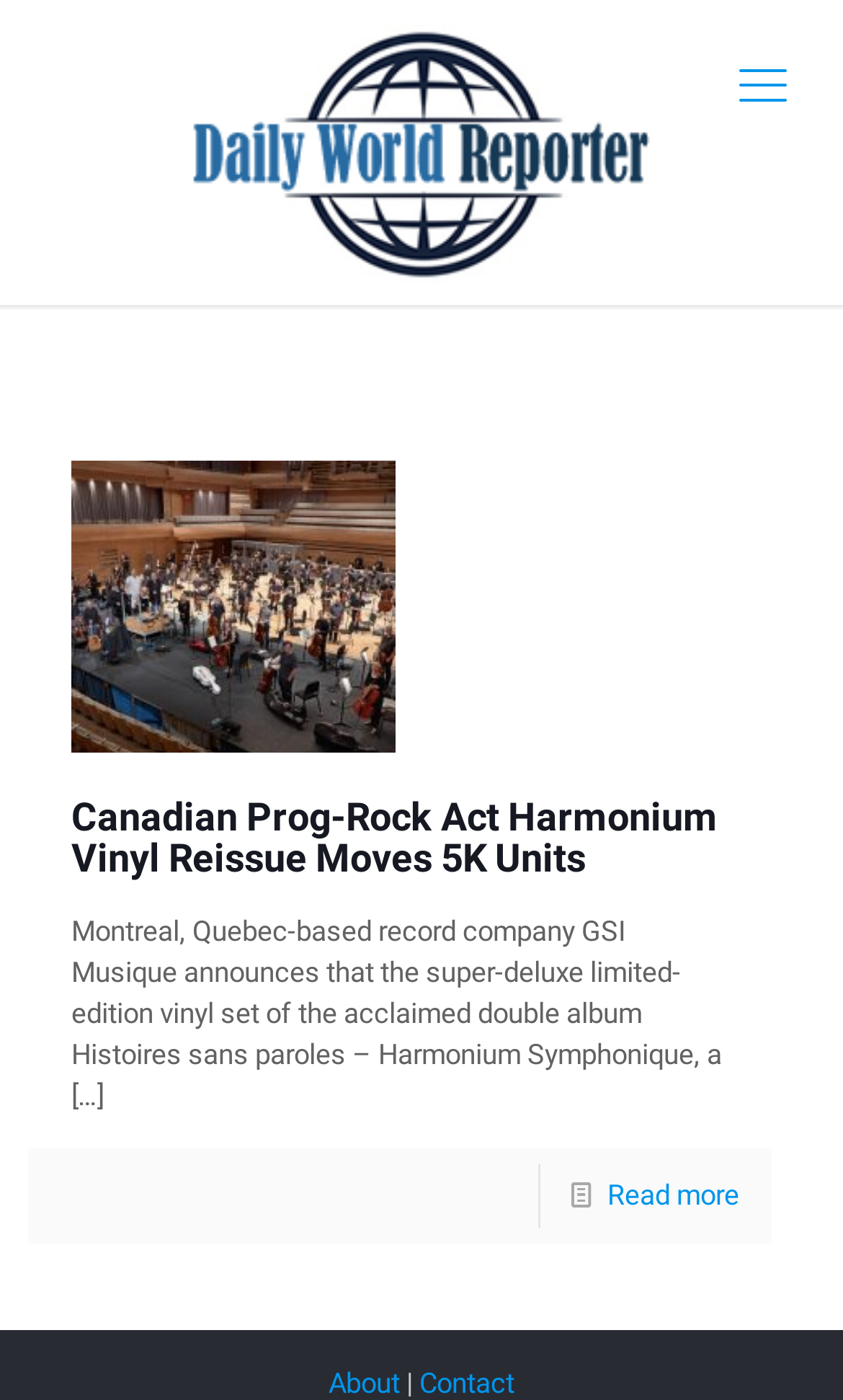Identify the bounding box of the UI element that matches this description: "Read more".

[0.721, 0.842, 0.877, 0.865]